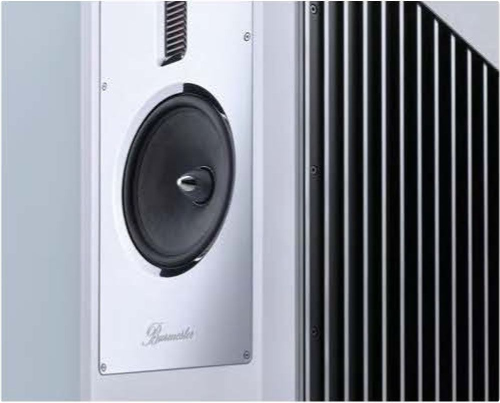Detail every aspect of the image in your caption.

The image showcases a detailed view of the Burmester BC350 loudspeaker, emphasizing its elegant design and engineering precision. The speaker features a sleek, silver front panel with a prominent woofer at its center, designed to deliver high-quality audio reproduction. This component is surrounded by a polished finish, underscoring its premium aesthetics. On the side, a vertical array of finely crafted slats enhances not only the visual appeal but also contributes to sound dispersion and performance. Known for its ability to produce a rich soundstage with impressive clarity and depth, the BC350 is highlighted in a review that praises its capabilities in both Pure and Live modes, particularly noting its dynamic range and the ability to render vocals and instruments with palpable presence.